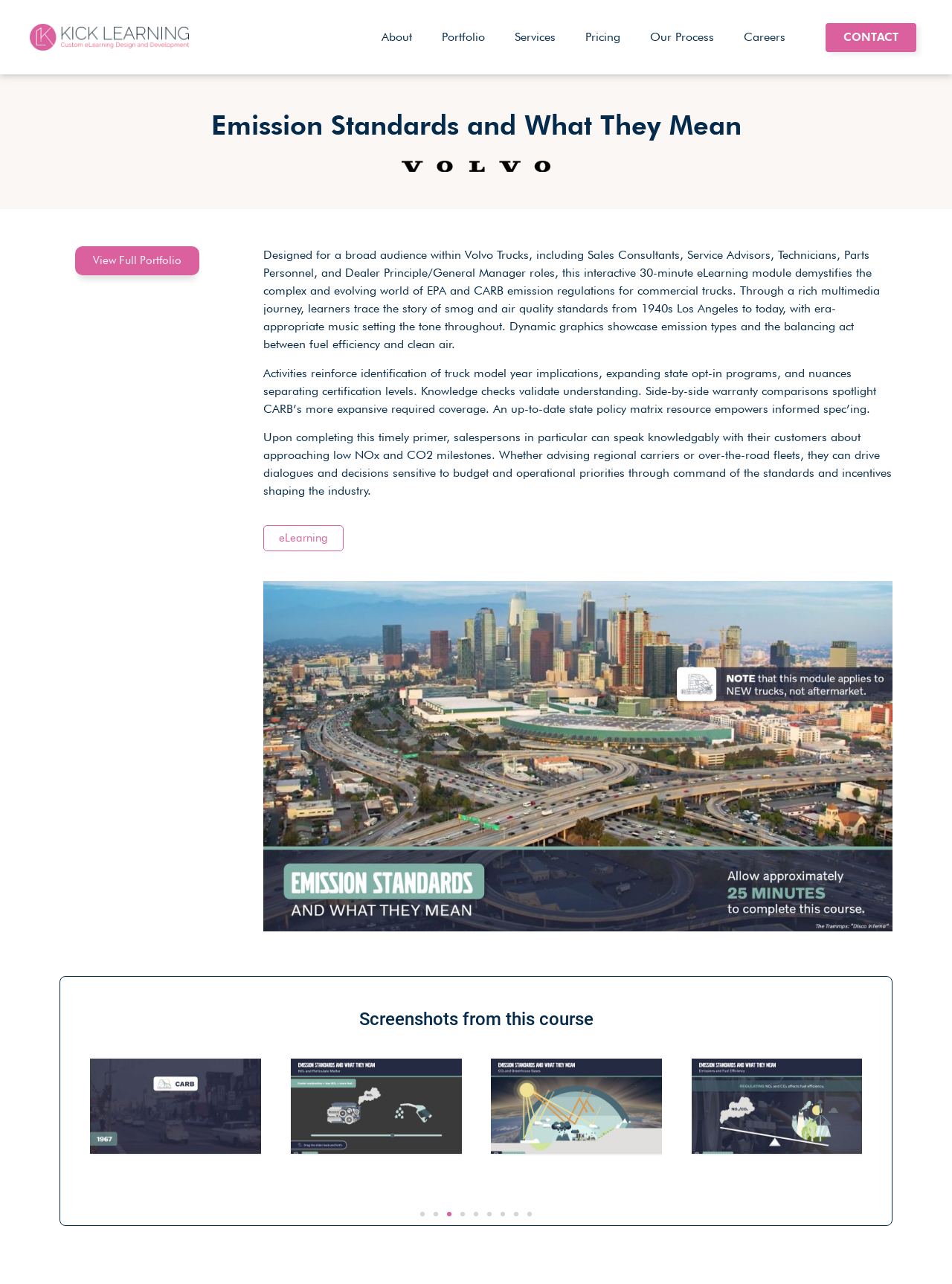Could you determine the bounding box coordinates of the clickable element to complete the instruction: "Click the 'CONTACT' link"? Provide the coordinates as four float numbers between 0 and 1, i.e., [left, top, right, bottom].

[0.867, 0.018, 0.962, 0.04]